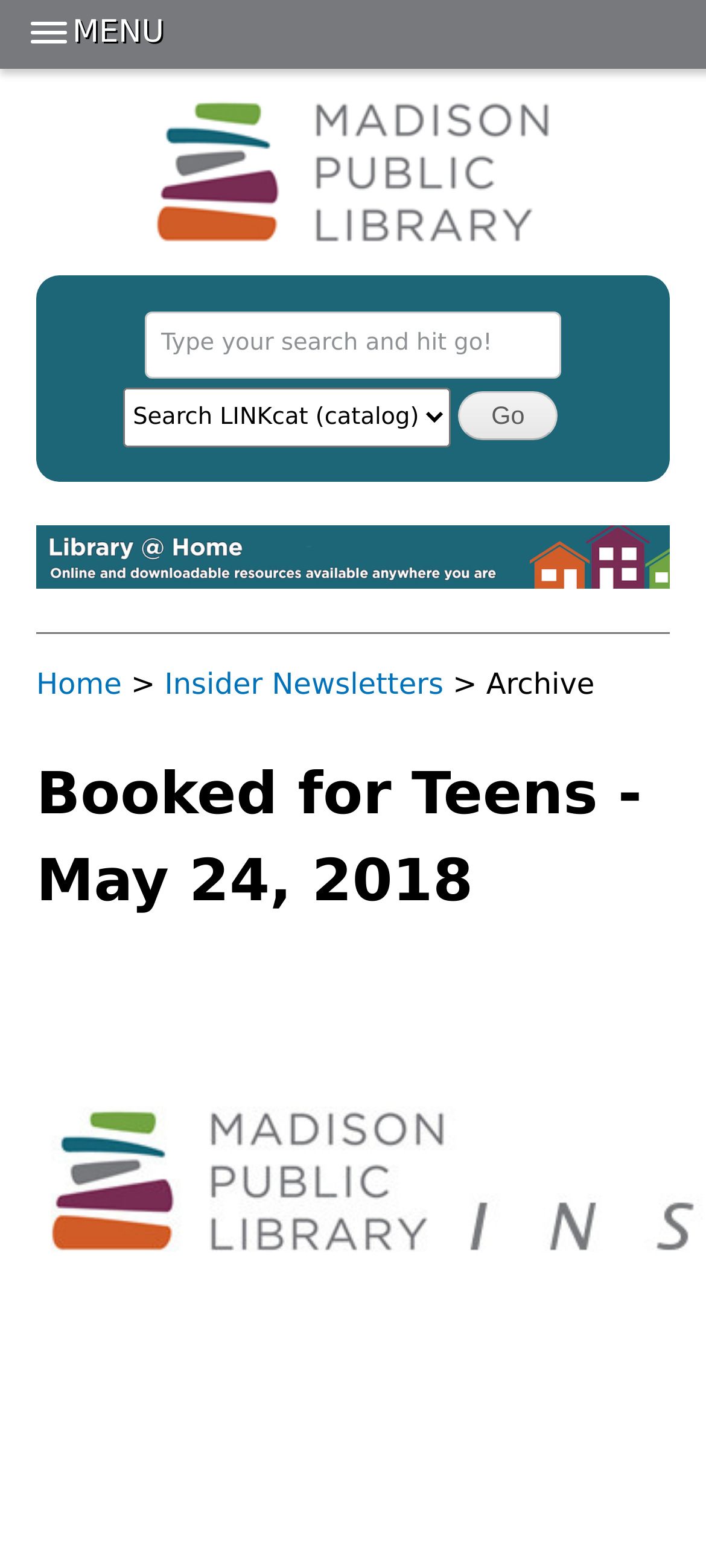Can you identify and provide the main heading of the webpage?

Booked for Teens - May 24, 2018